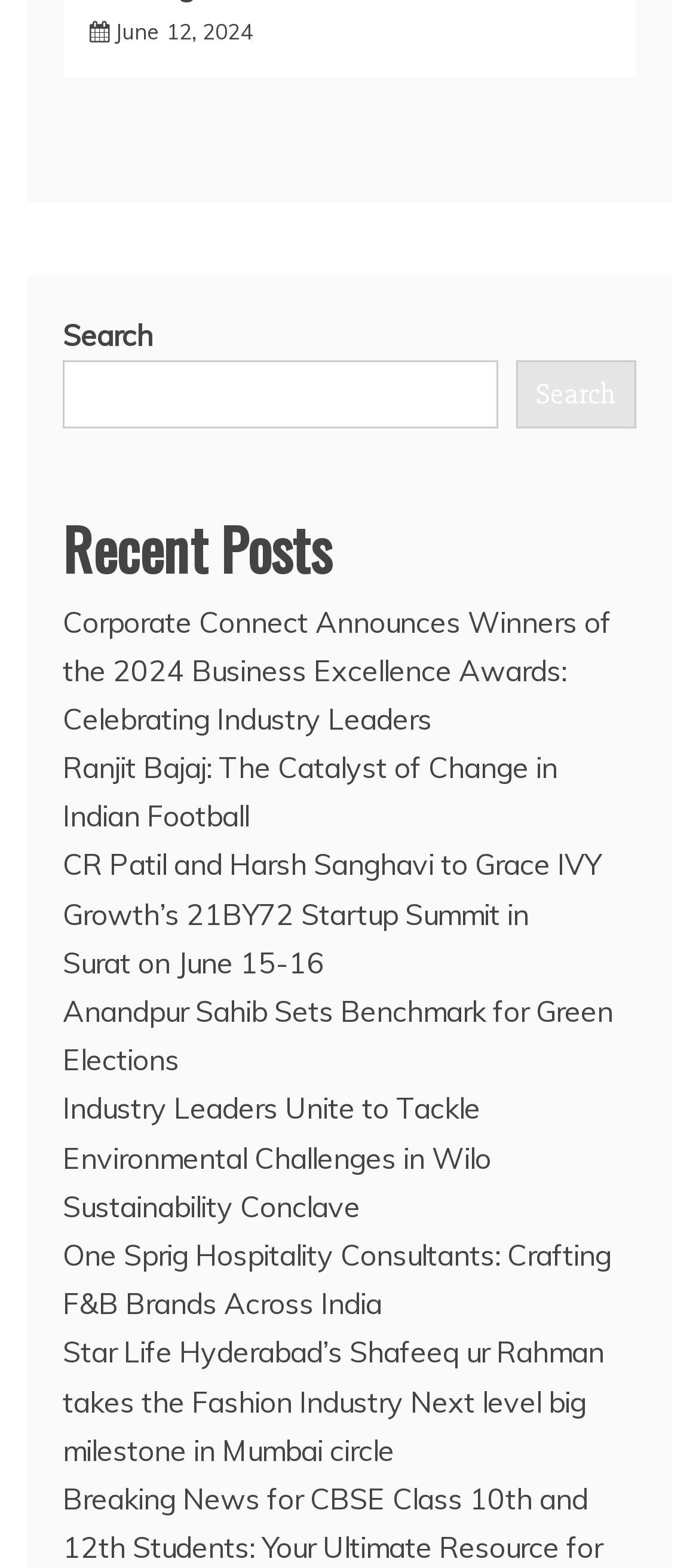Refer to the image and provide an in-depth answer to the question:
How many links are there under 'Recent Posts'?

I found a heading element 'Recent Posts' with a bounding box coordinate of [0.09, 0.319, 0.91, 0.381]. Below this heading, I counted 6 link elements with bounding box coordinates ranging from [0.09, 0.385, 0.874, 0.47] to [0.09, 0.851, 0.864, 0.936]. These links are likely related to recent posts.